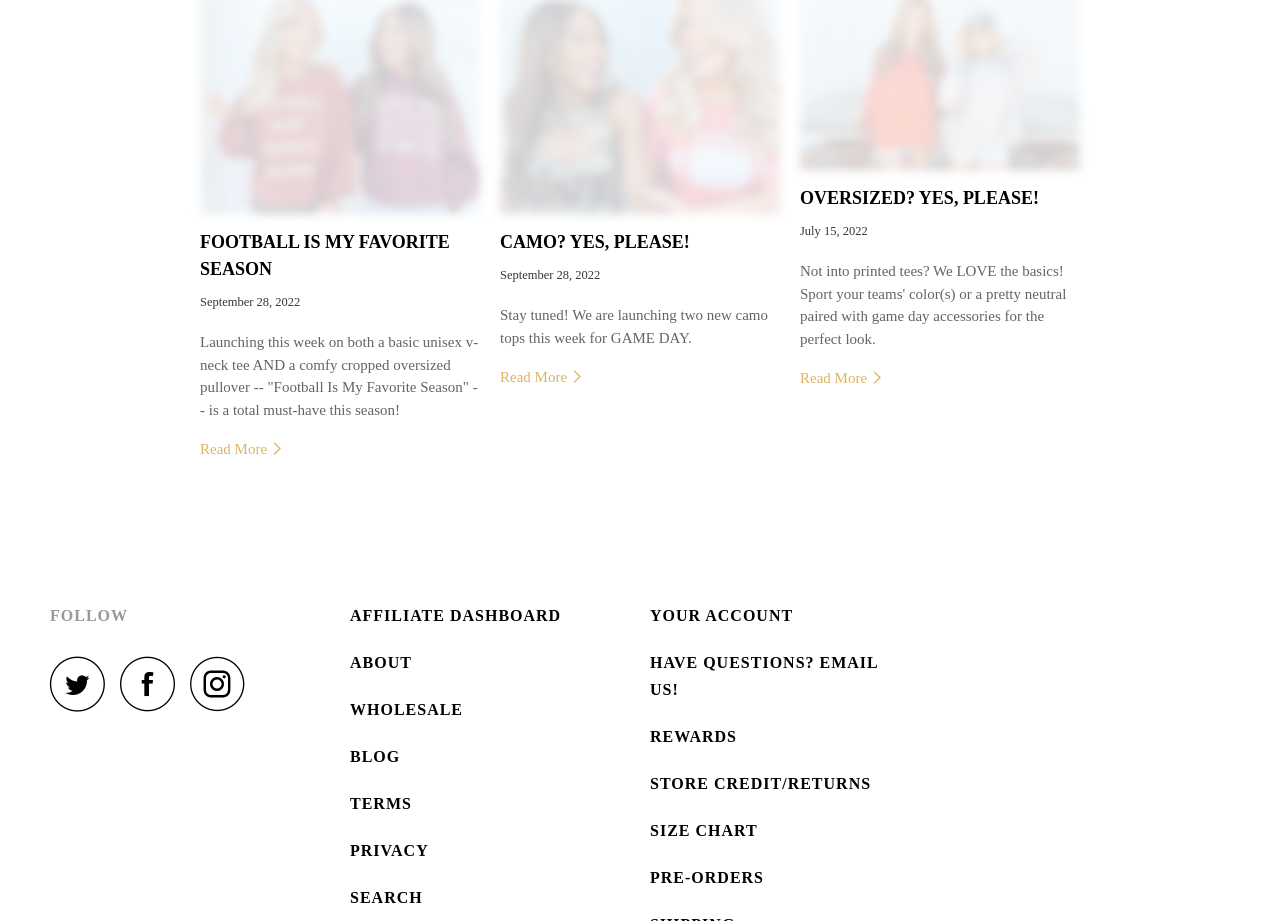What is the last link in the footer section? Refer to the image and provide a one-word or short phrase answer.

PRE-ORDERS